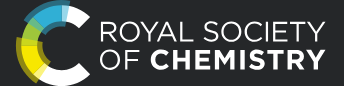What font style is used for the text?
Please provide a single word or phrase as the answer based on the screenshot.

Bold, modern